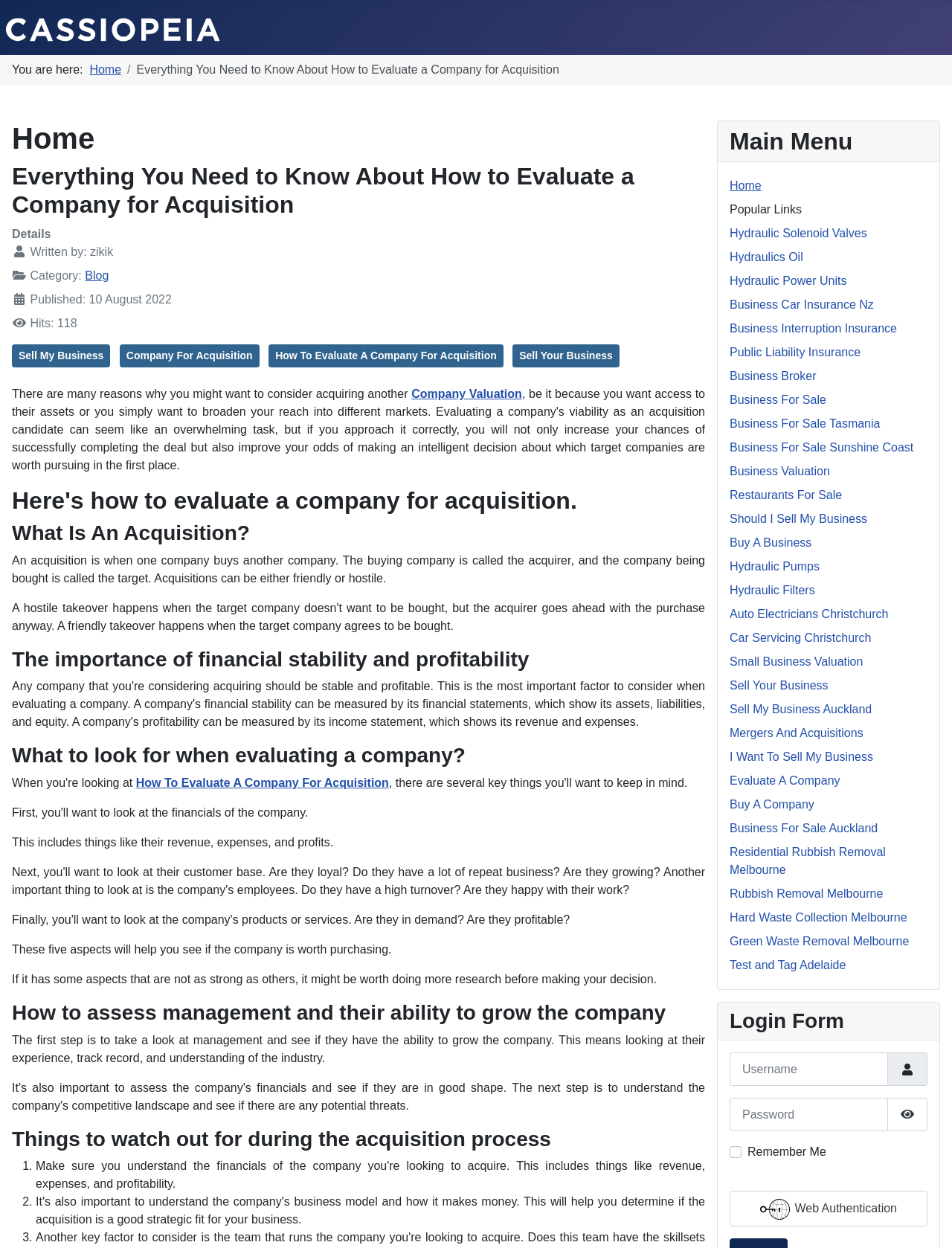Who wrote the blog post?
Answer the question with as much detail as possible.

I found the author's name by looking at the description list detail element with the text 'Written by: zikik' which is located below the title of the blog post.